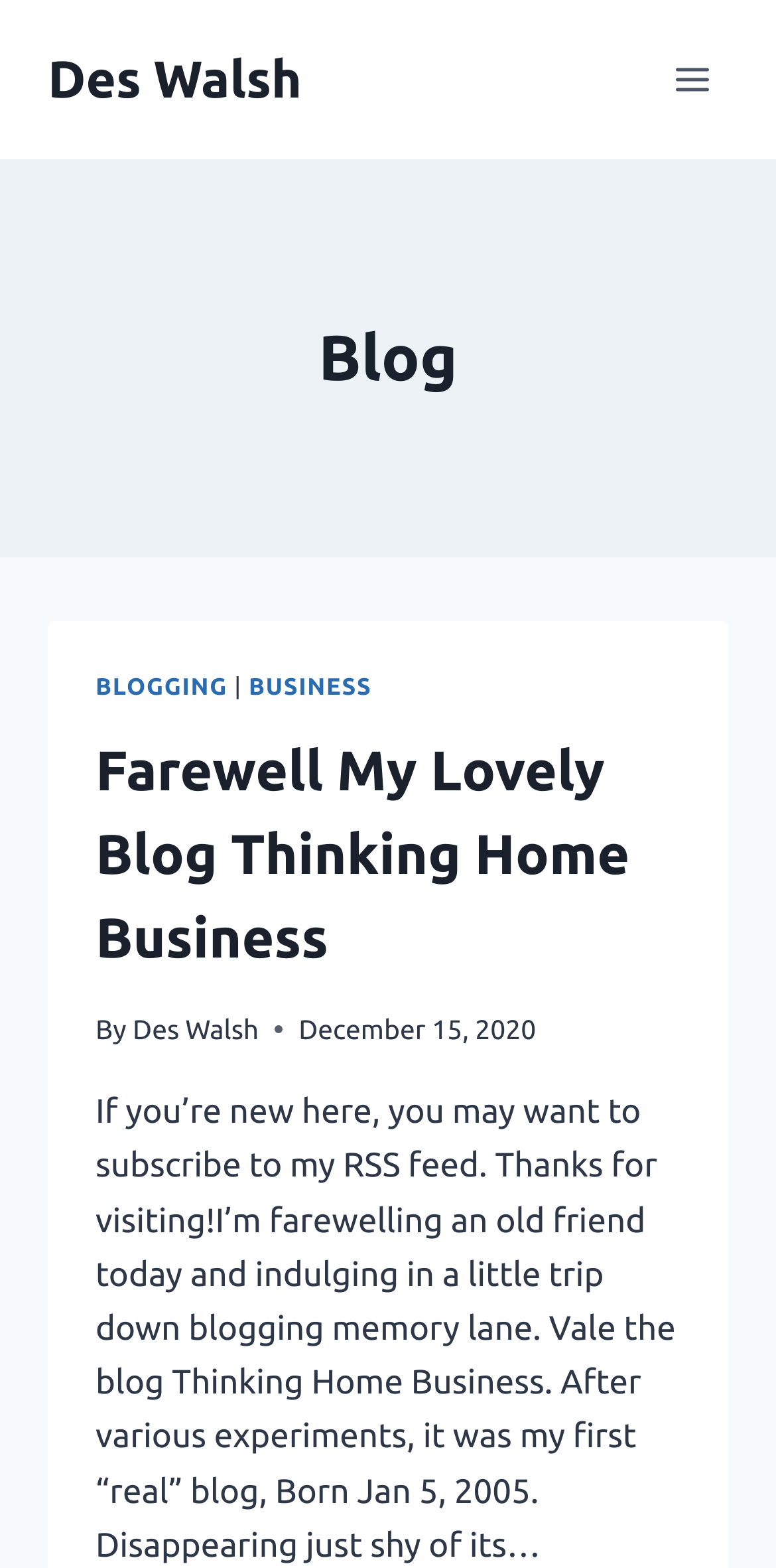Determine the bounding box of the UI component based on this description: "Business". The bounding box coordinates should be four float values between 0 and 1, i.e., [left, top, right, bottom].

[0.321, 0.43, 0.479, 0.447]